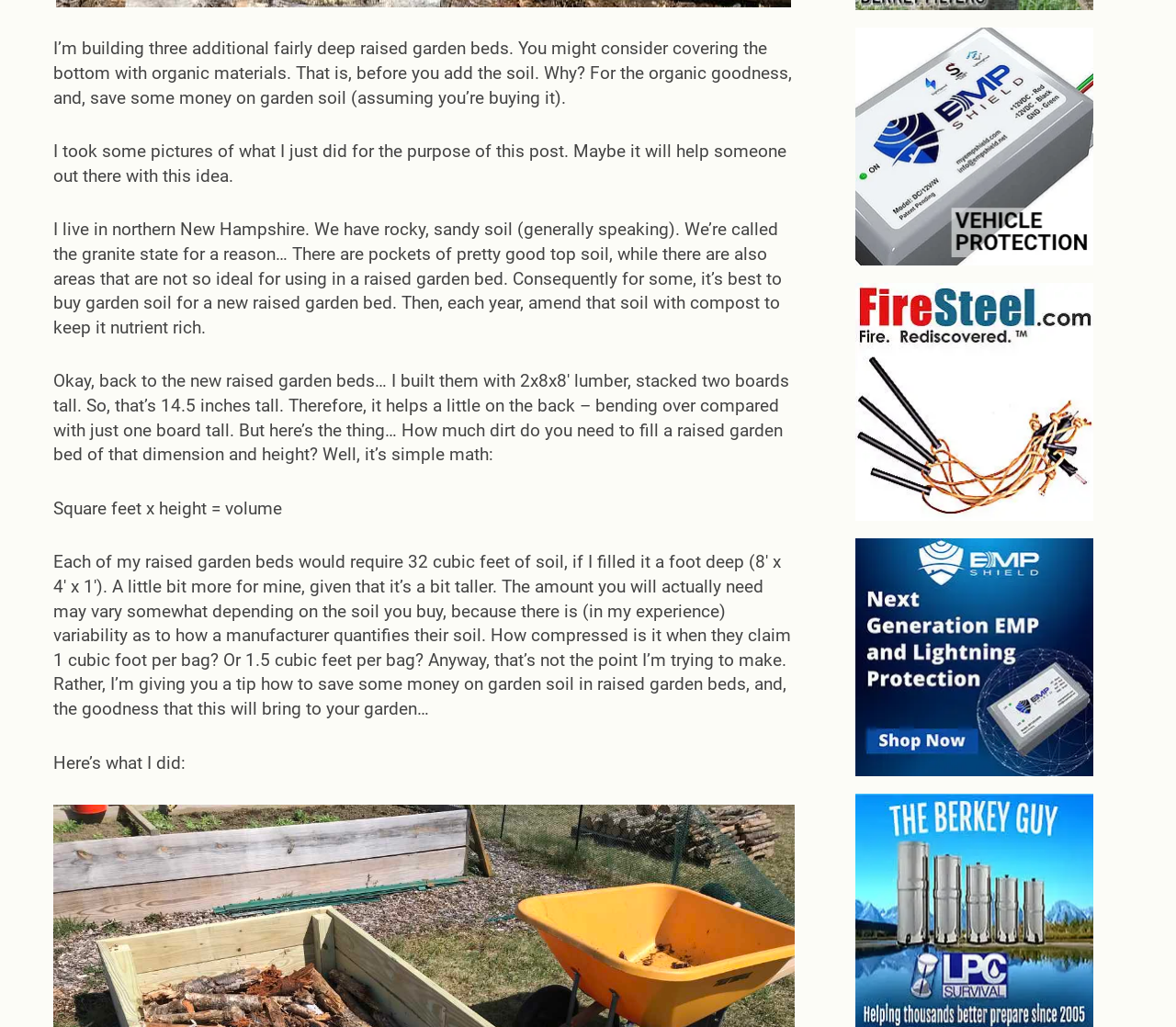Identify the bounding box coordinates of the HTML element based on this description: "alt="Fire Steel dot com"".

[0.727, 0.275, 0.93, 0.507]